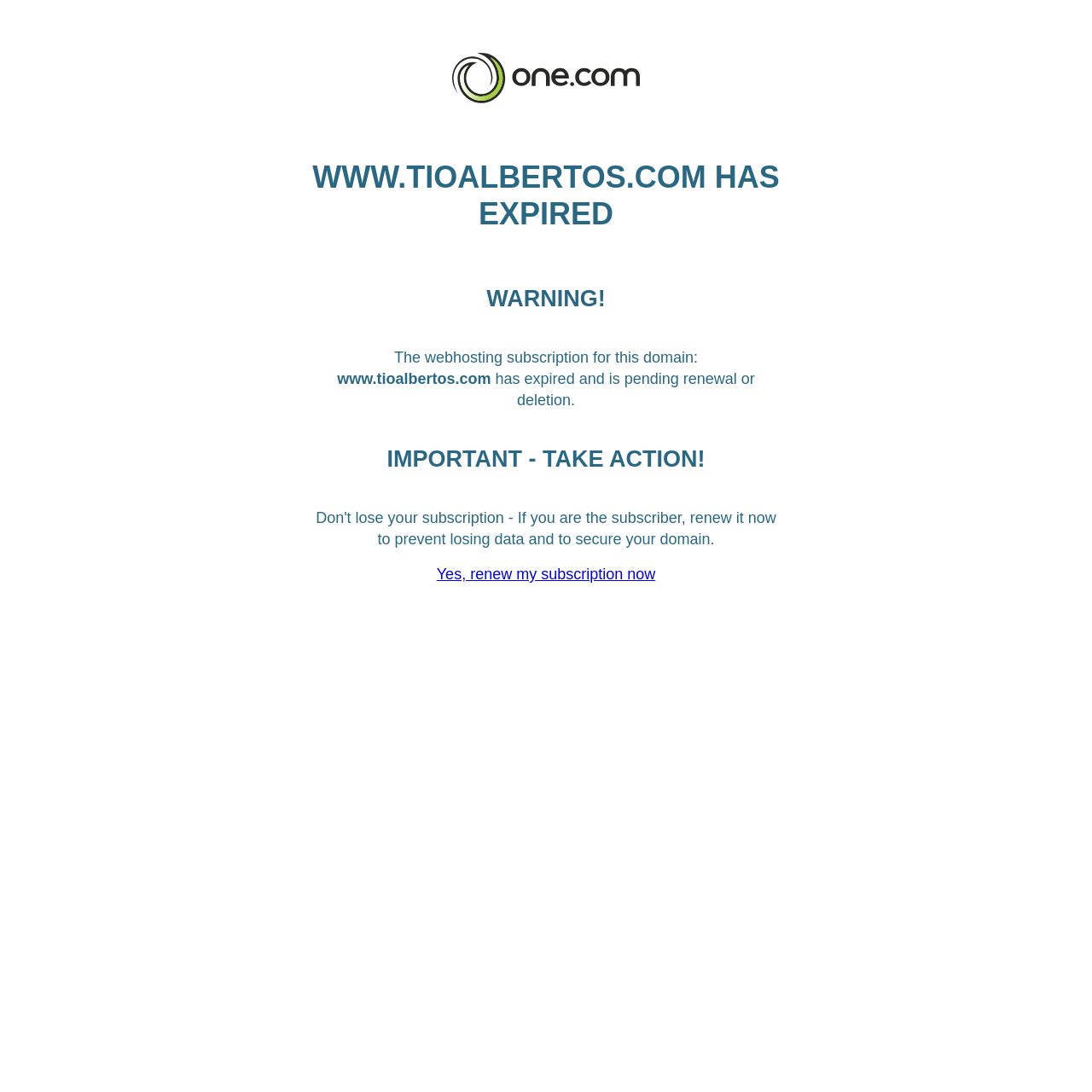Using the provided element description: "Gender and the law (4)", identify the bounding box coordinates. The coordinates should be four floats between 0 and 1 in the order [left, top, right, bottom].

None